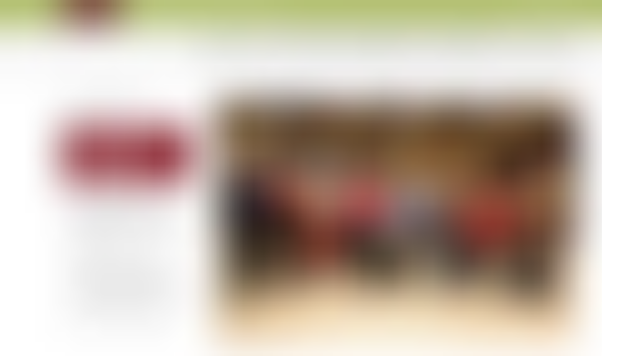Use a single word or phrase to answer the question:
Where was the annual meeting of the AIF held?

Sápmi, Norway